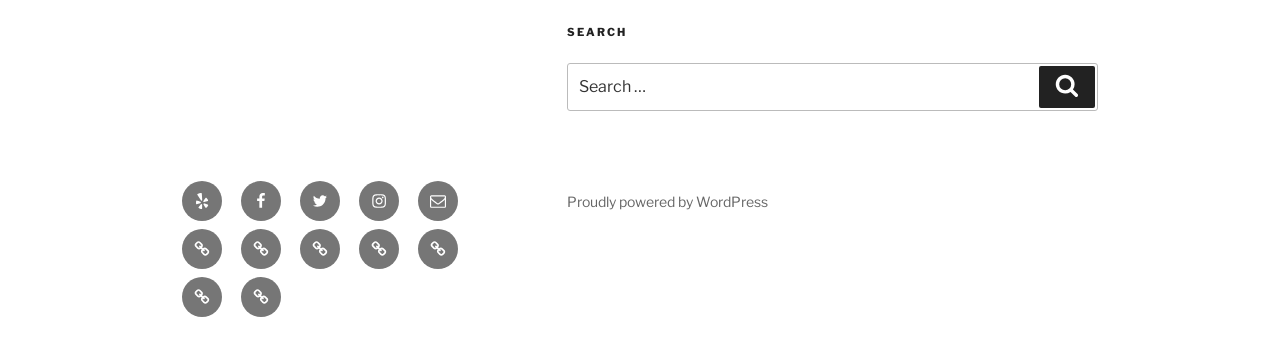Determine the bounding box coordinates of the element that should be clicked to execute the following command: "Click the Search button".

[0.812, 0.189, 0.855, 0.312]